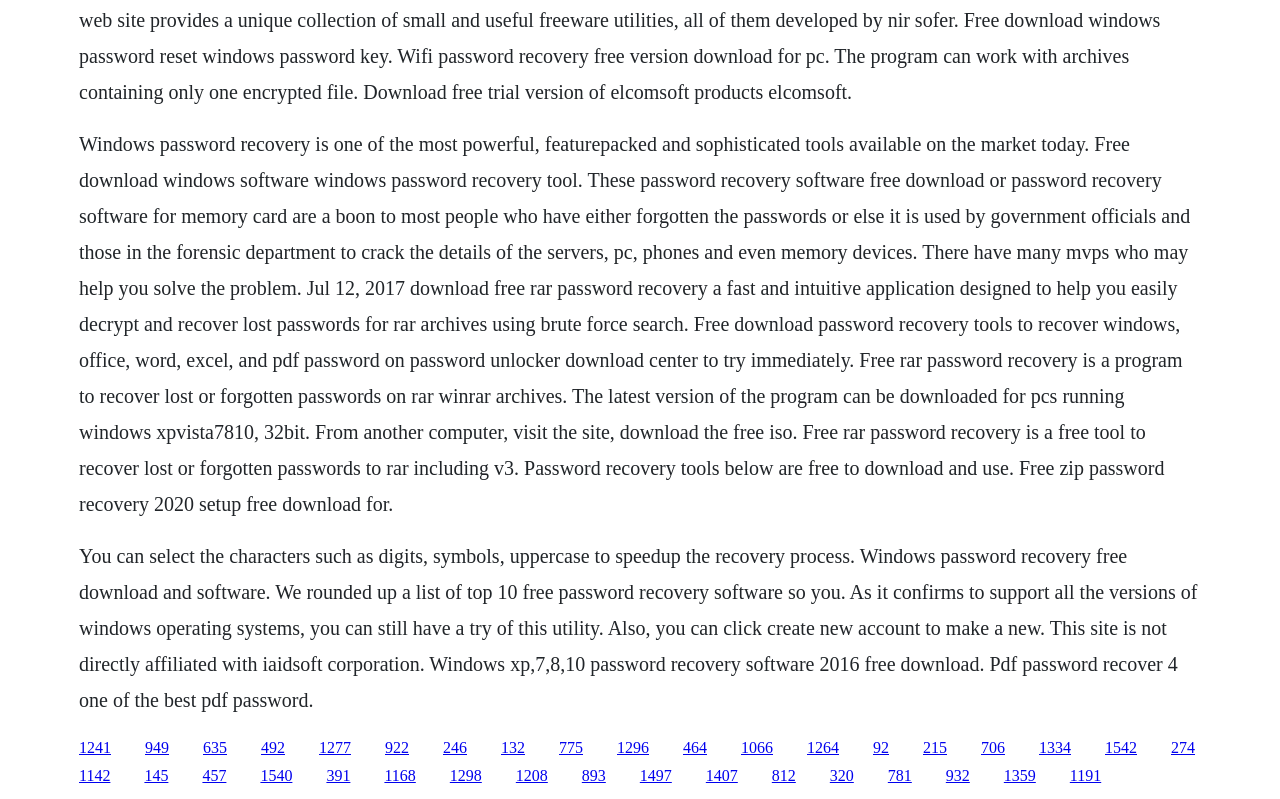Find the bounding box coordinates of the element to click in order to complete this instruction: "Click on Windows xp,7,8,10 password recovery software 2016 free download". The bounding box coordinates must be four float numbers between 0 and 1, denoted as [left, top, right, bottom].

[0.204, 0.924, 0.223, 0.946]